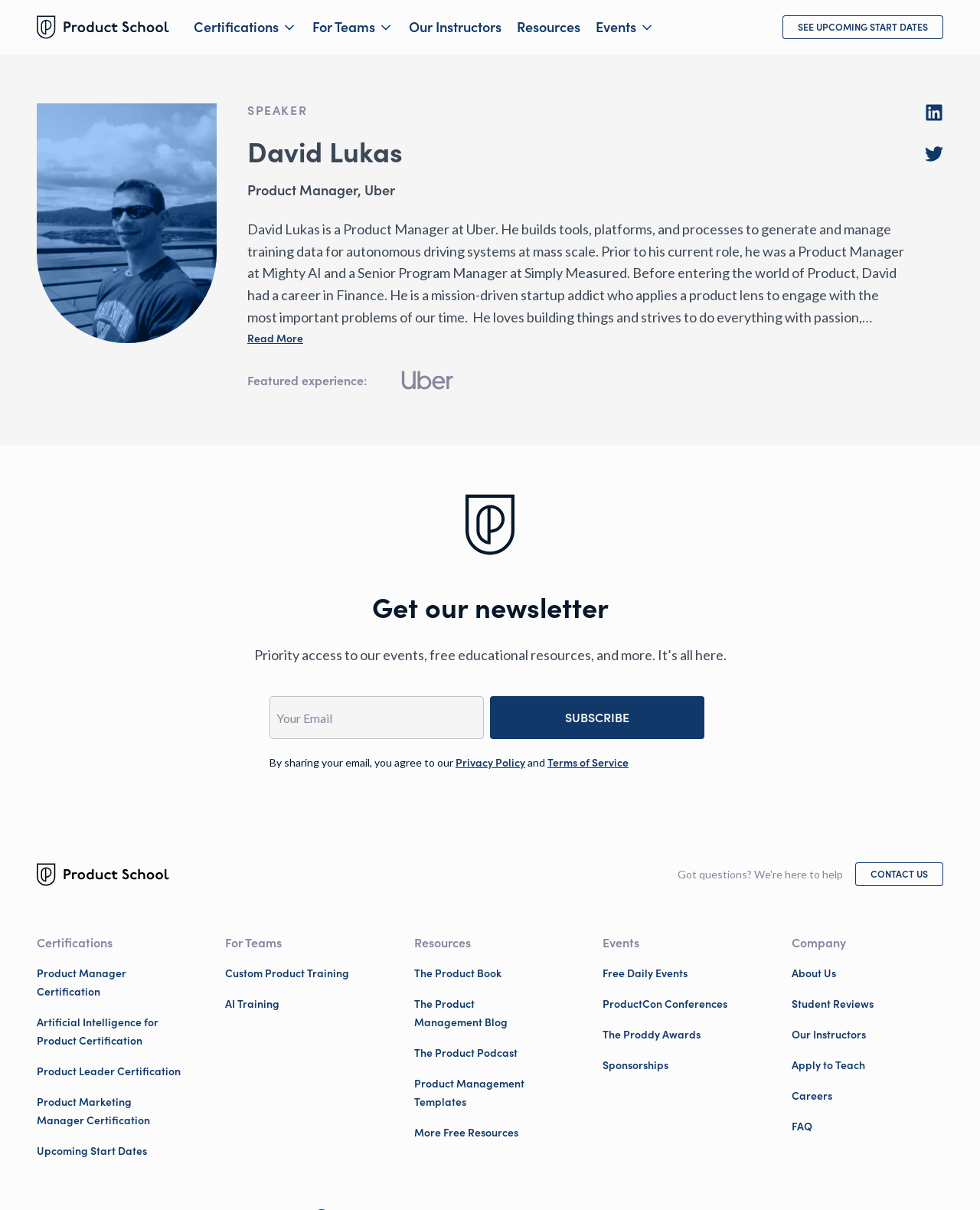How many social media links are available?
Please look at the screenshot and answer using one word or phrase.

2